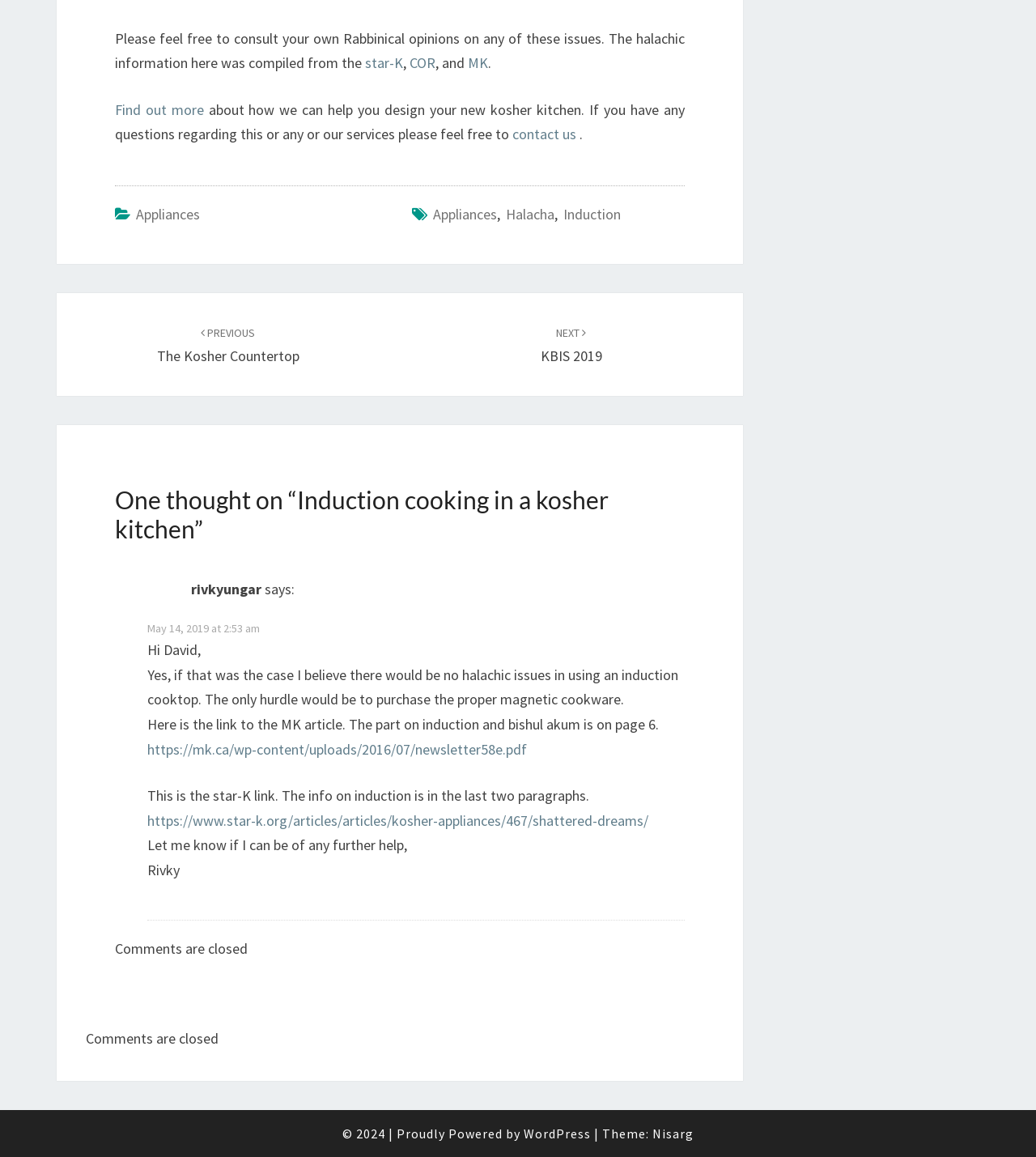Find the bounding box coordinates of the element you need to click on to perform this action: 'Click on the 'Appliances' link'. The coordinates should be represented by four float values between 0 and 1, in the format [left, top, right, bottom].

[0.131, 0.177, 0.193, 0.193]